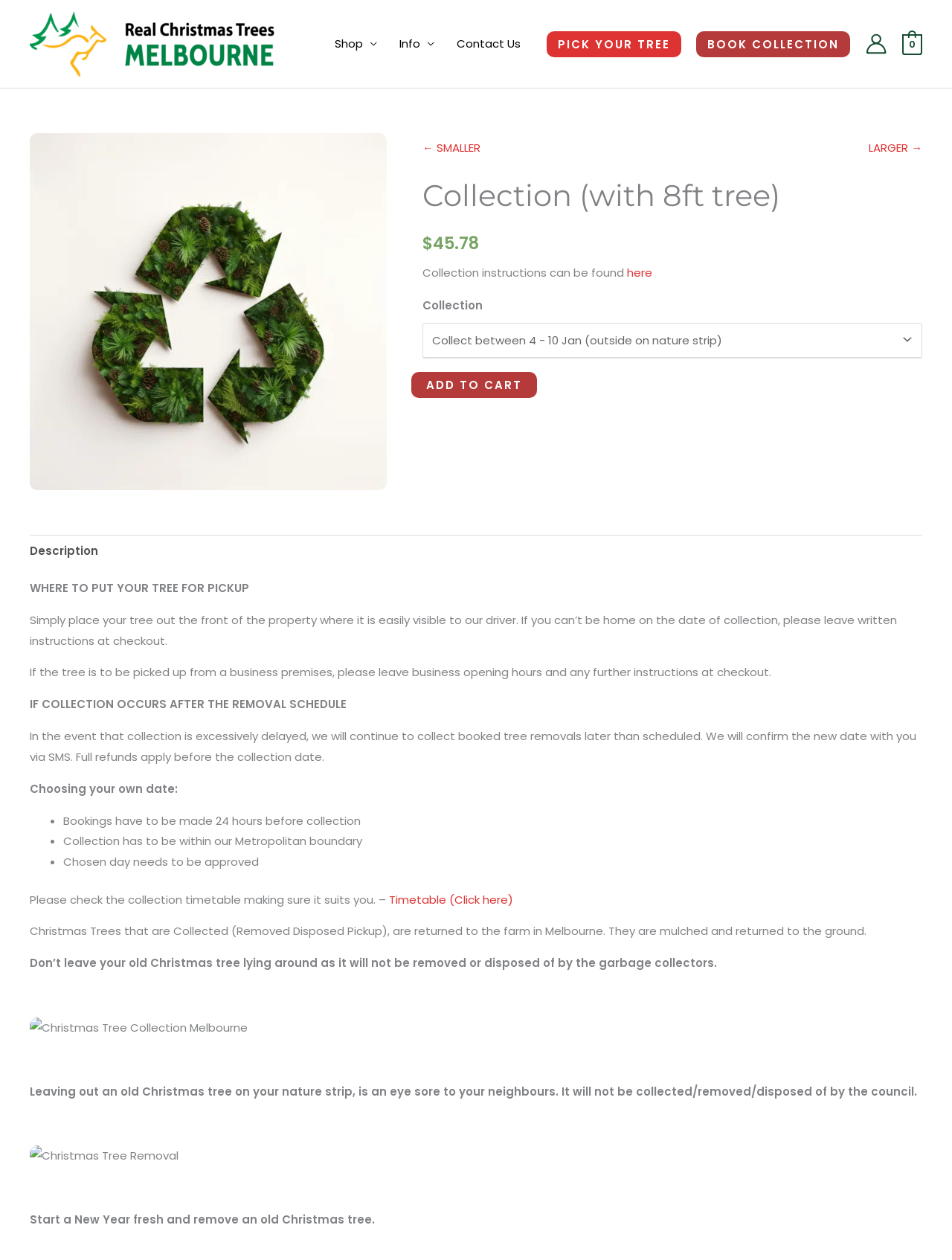Could you highlight the region that needs to be clicked to execute the instruction: "Click on the 'Write For Us' link"?

None